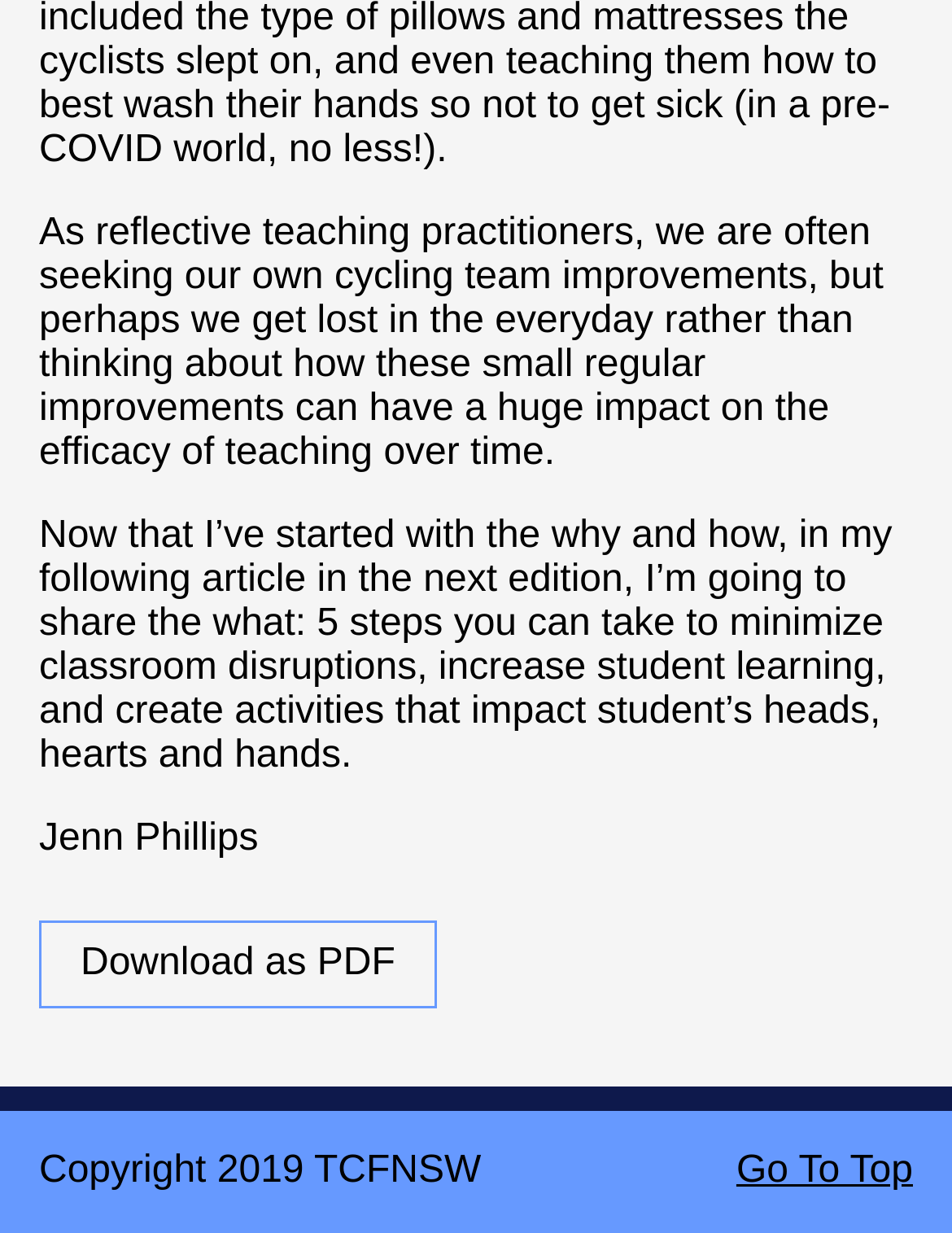Locate the bounding box coordinates of the UI element described by: "Go To Top". The bounding box coordinates should consist of four float numbers between 0 and 1, i.e., [left, top, right, bottom].

[0.773, 0.932, 0.959, 0.965]